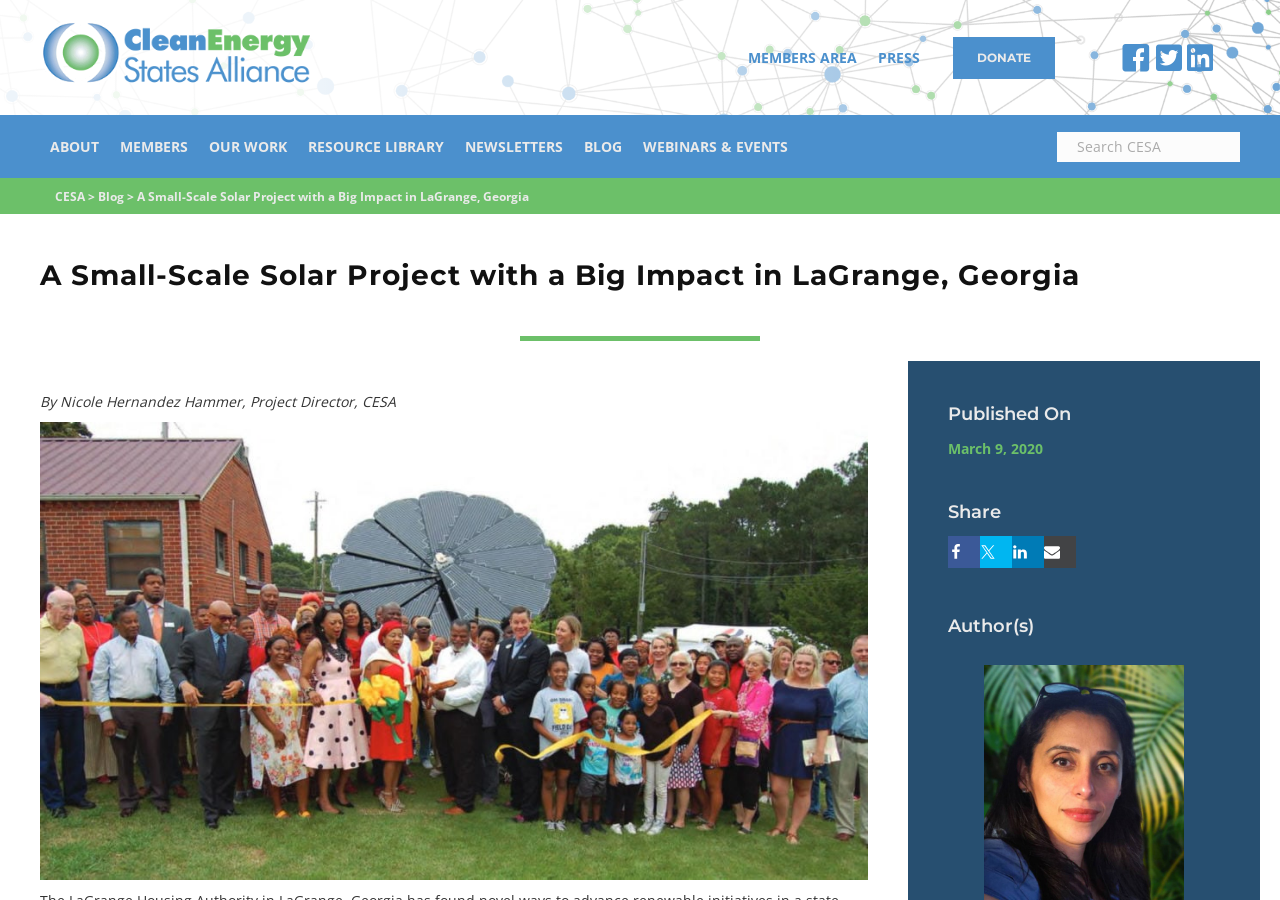Based on the element description YufeiShao-msft, identify the bounding box coordinates for the UI element. The coordinates should be in the format (top-left x, top-left y, bottom-right x, bottom-right y) and within the 0 to 1 range.

None